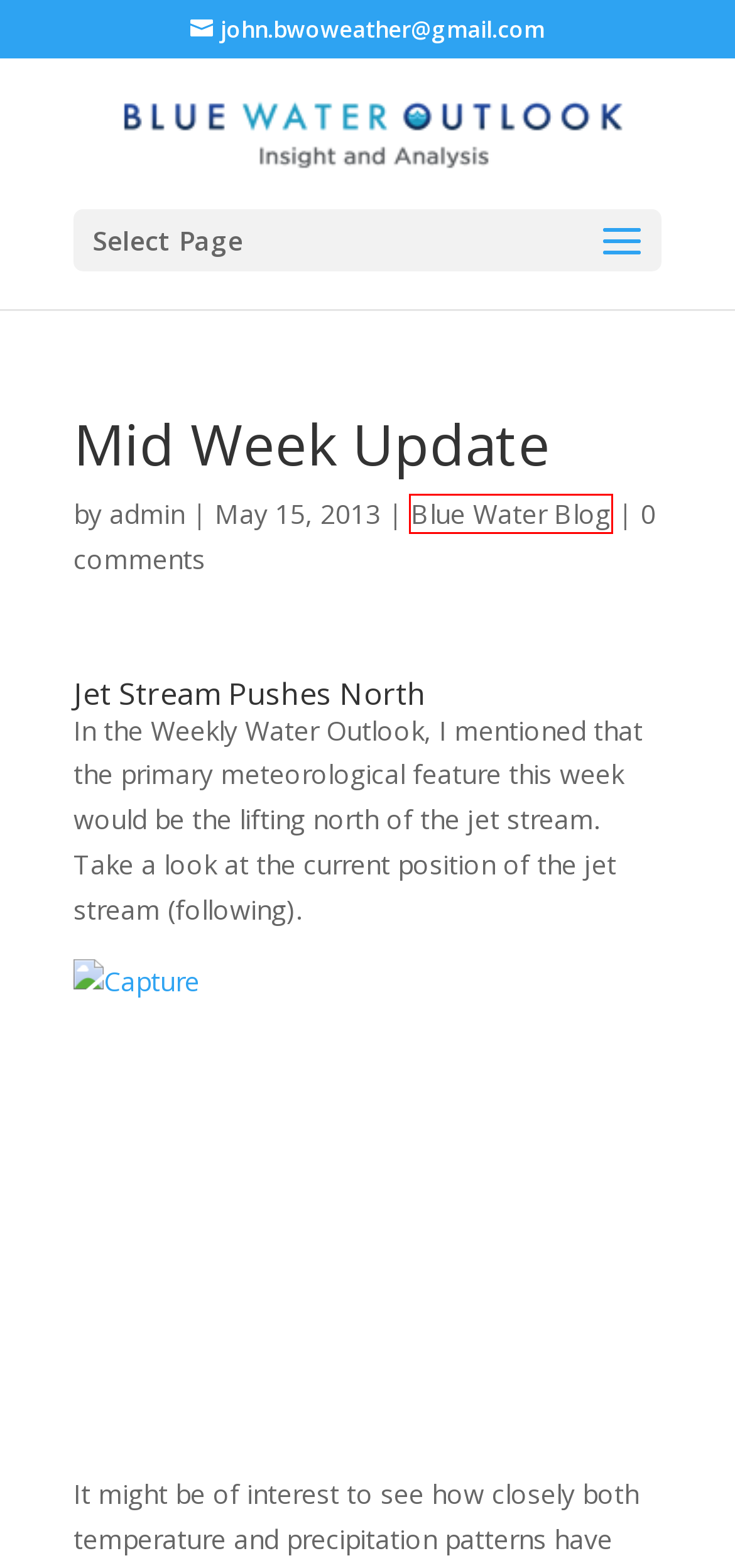You are given a screenshot of a webpage with a red rectangle bounding box. Choose the best webpage description that matches the new webpage after clicking the element in the bounding box. Here are the candidates:
A. BWO Partners with Informa Economics to Provide River Transportation Forecasts | Blue Water Outlook
B. Archives | Blue Water Outlook
C. Hurricane 2012 | Blue Water Outlook
D. Log In ‹ Blue Water Outlook — WordPress
E. Hello world! | Blue Water Outlook
F. Blue Water Blog | Blue Water Outlook
G. NIDIS | Blue Water Outlook
H. Blue Water Outlook |

F